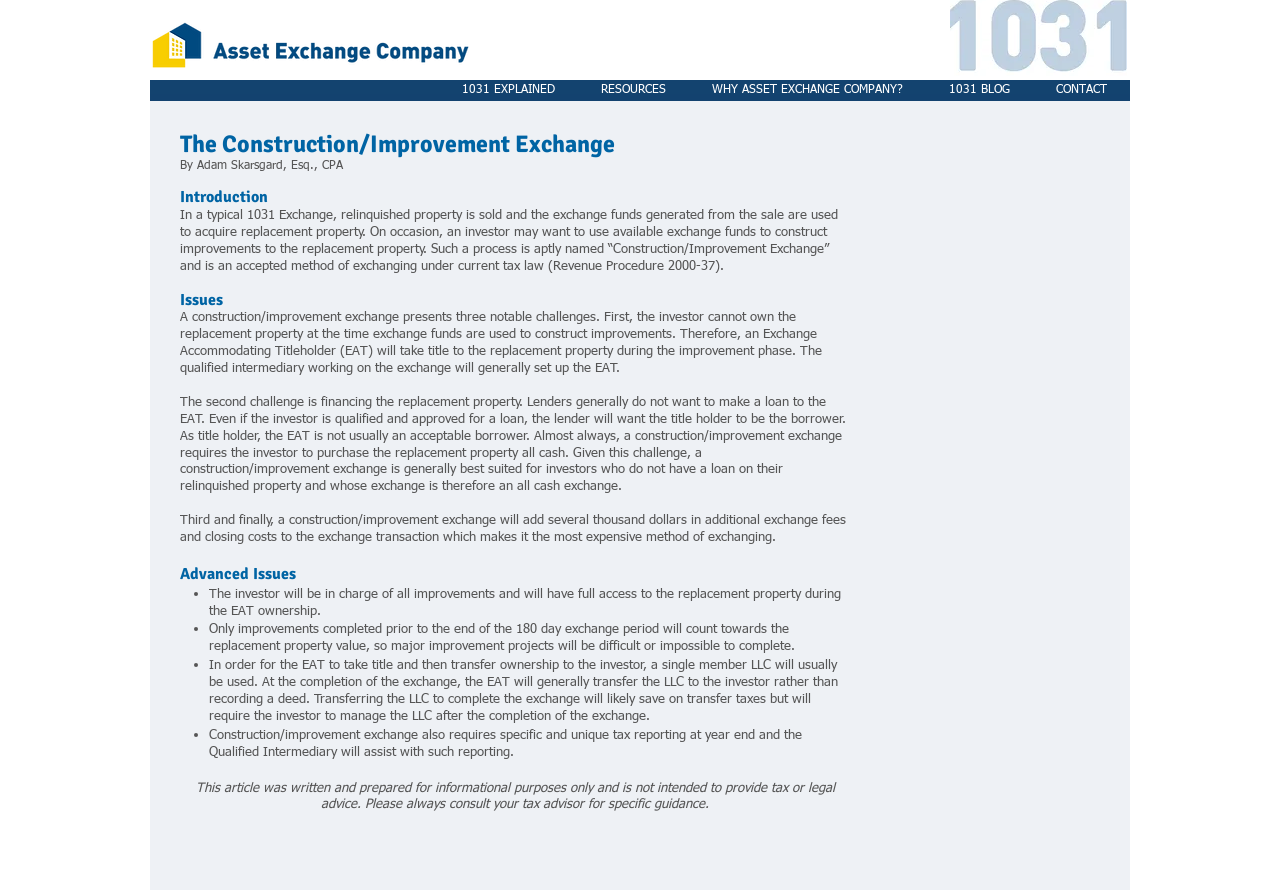What are the challenges of a construction/improvement exchange?
Using the visual information, answer the question in a single word or phrase.

Three notable challenges